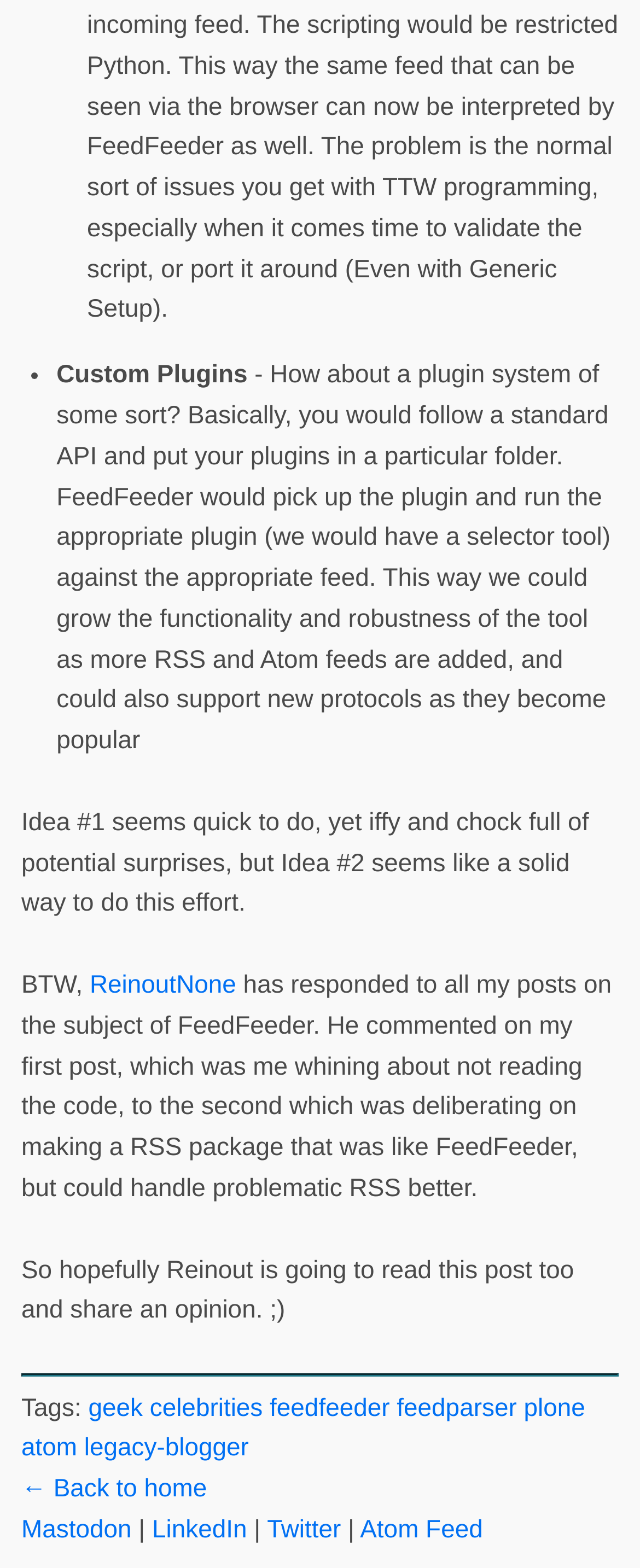Please specify the bounding box coordinates for the clickable region that will help you carry out the instruction: "Check out the Mastodon link".

[0.033, 0.967, 0.206, 0.985]